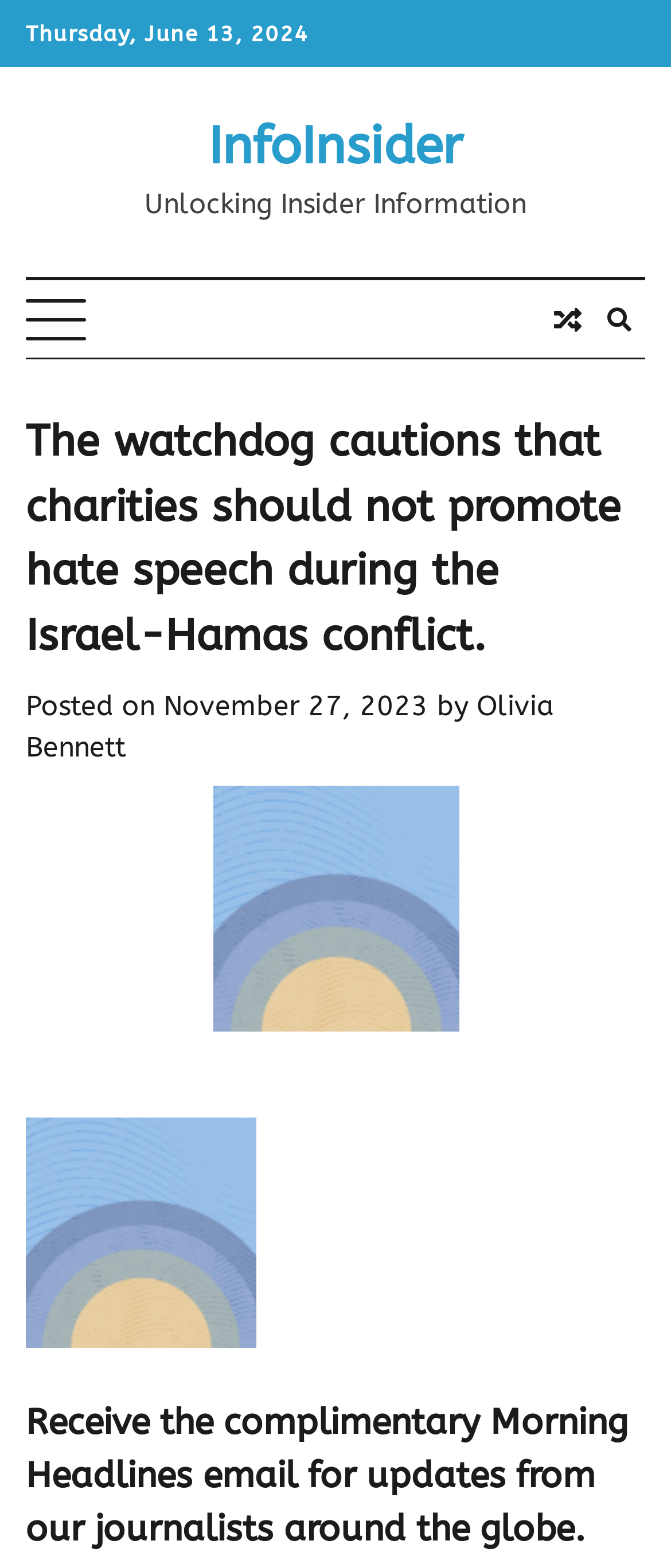Please determine the bounding box coordinates for the UI element described as: "Olivia Bennett".

[0.038, 0.44, 0.826, 0.487]